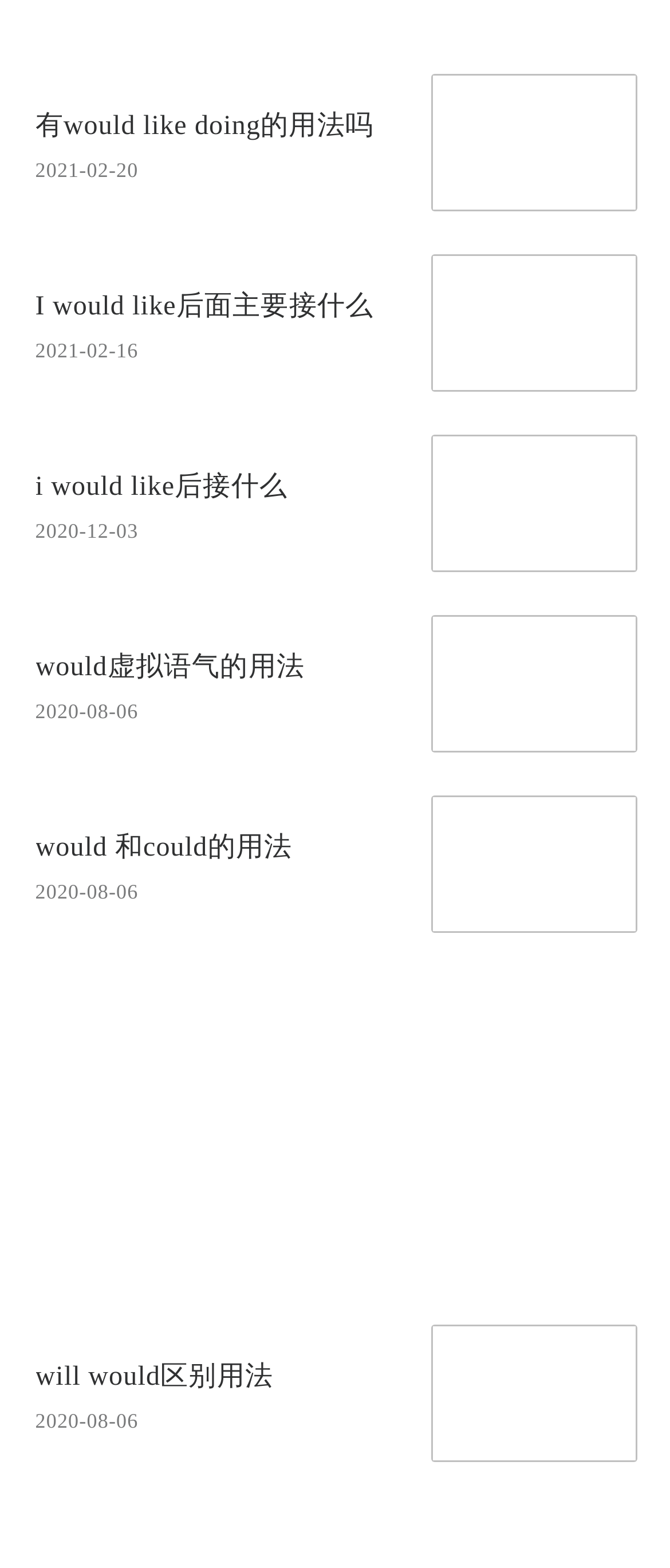What is the date of the first article?
Give a comprehensive and detailed explanation for the question.

I looked at the first figure element and found the StaticText element with the date '2021-02-20', which is the date of the first article.